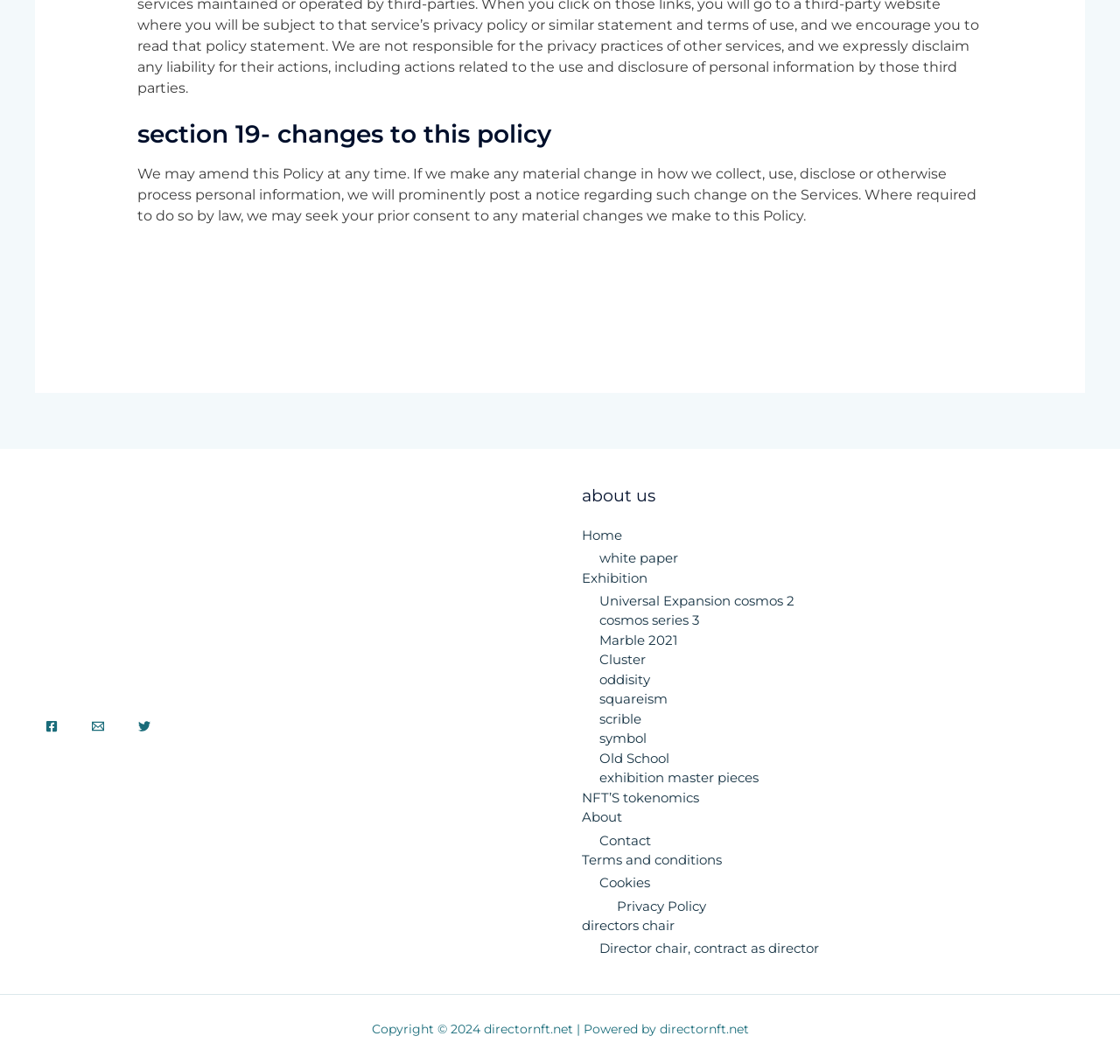Identify the bounding box coordinates of the section to be clicked to complete the task described by the following instruction: "Go to About Us". The coordinates should be four float numbers between 0 and 1, formatted as [left, top, right, bottom].

[0.52, 0.455, 0.969, 0.479]